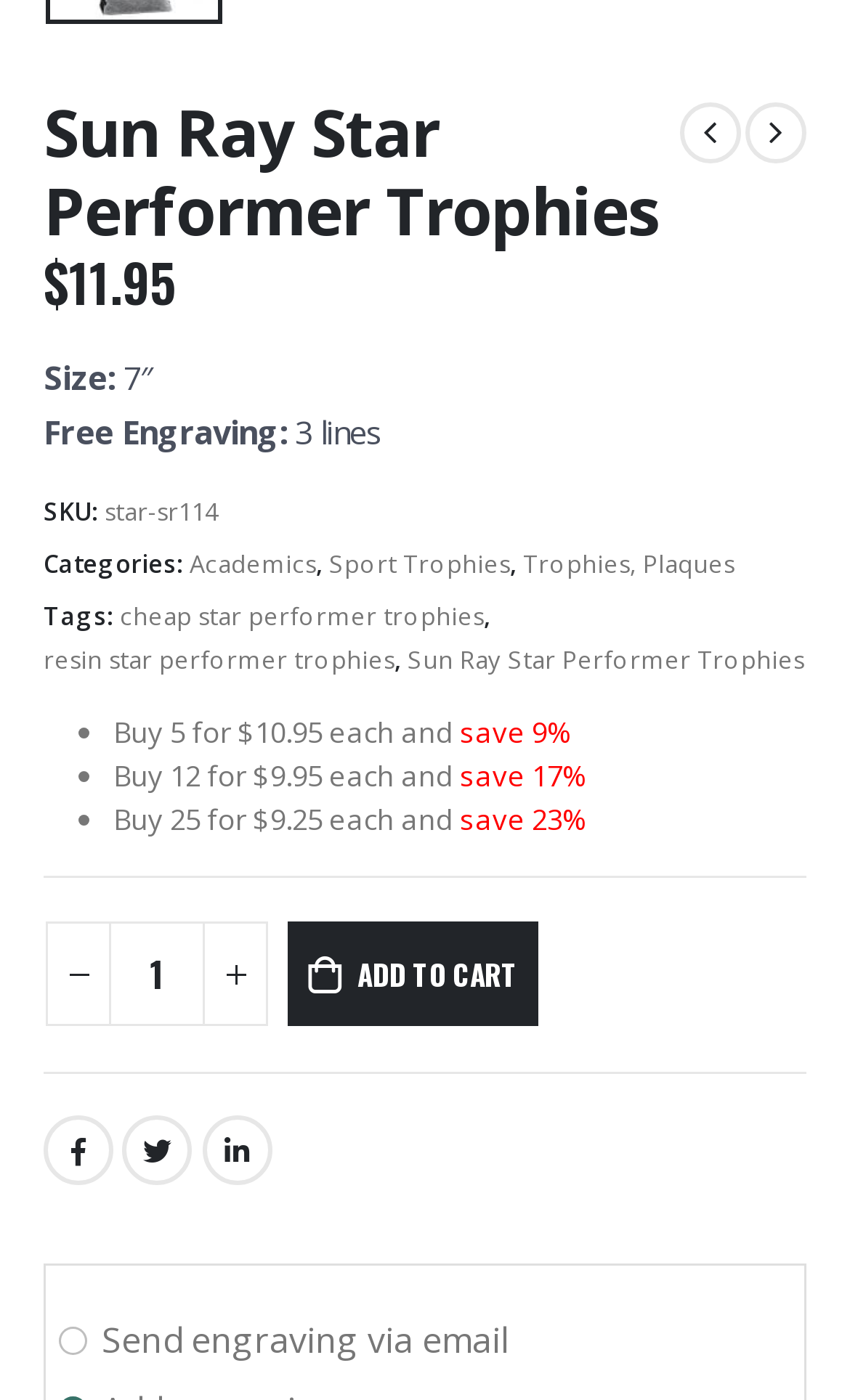Given the element description "cheap star performer trophies", identify the bounding box of the corresponding UI element.

[0.141, 0.424, 0.569, 0.455]